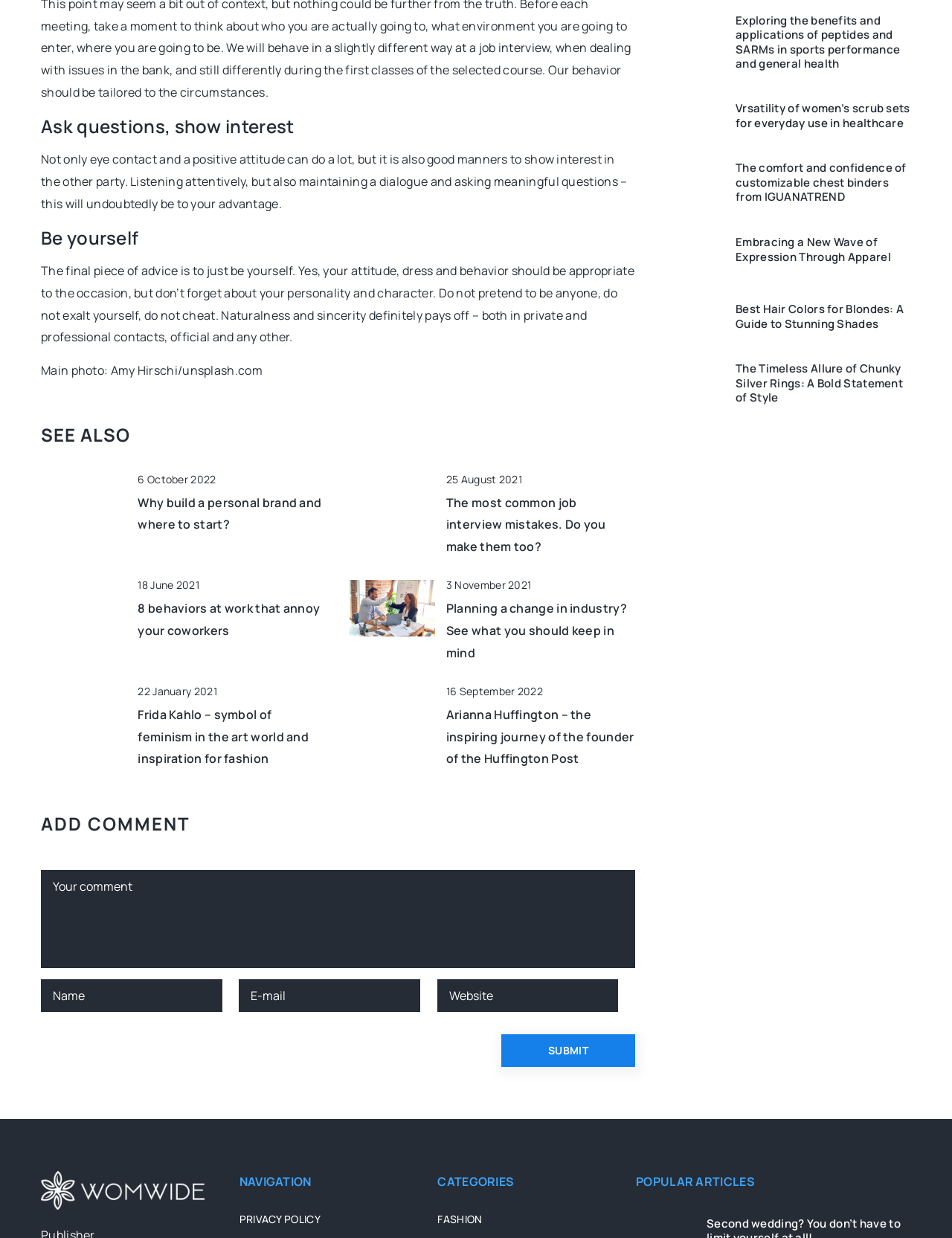Find the bounding box coordinates of the element's region that should be clicked in order to follow the given instruction: "Explore the benefits and applications of peptides and SARMs in sports performance and general health". The coordinates should consist of four float numbers between 0 and 1, i.e., [left, top, right, bottom].

[0.698, 0.011, 0.761, 0.047]